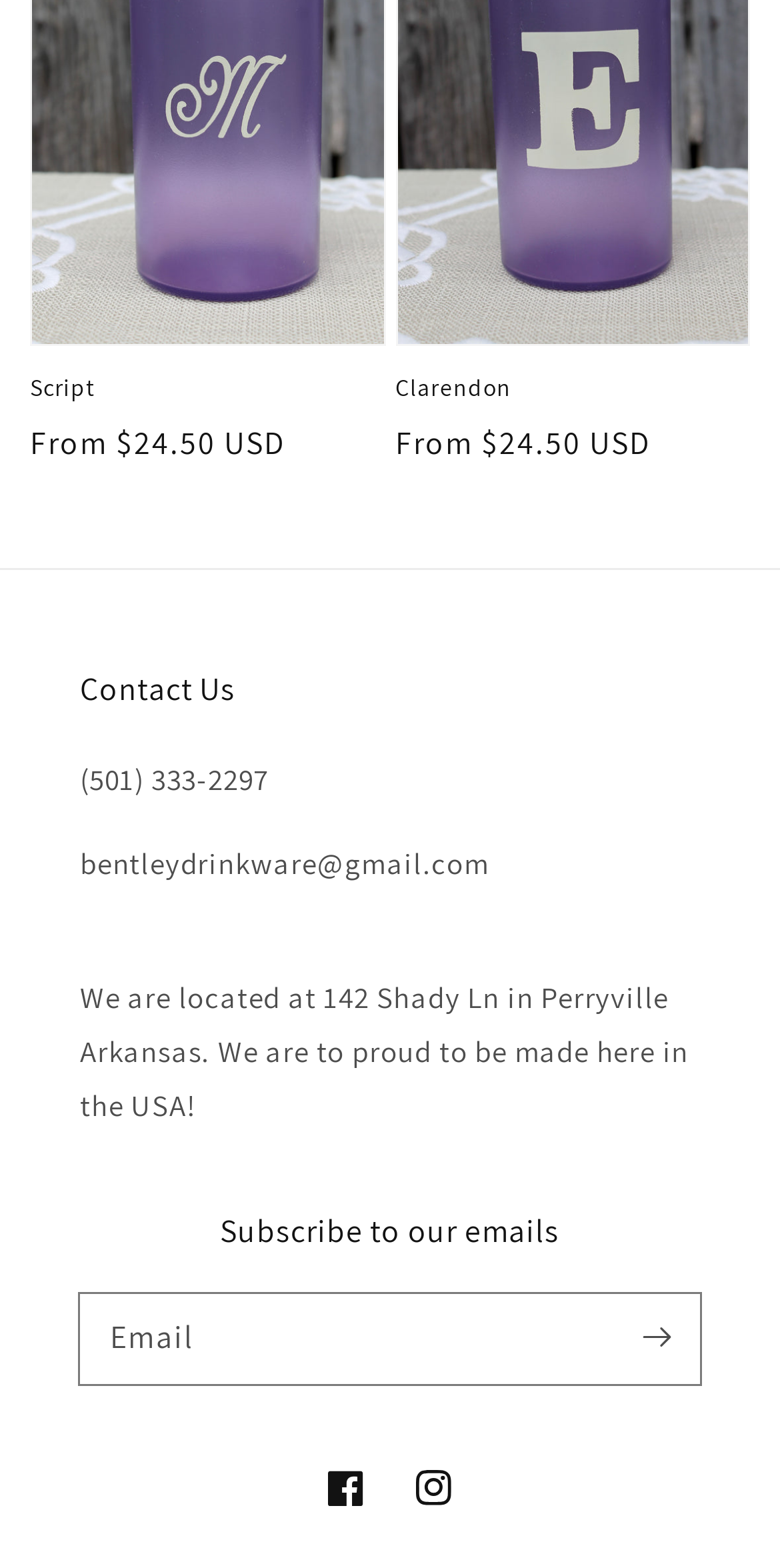Provide the bounding box coordinates of the HTML element described by the text: "Instagram". The coordinates should be in the format [left, top, right, bottom] with values between 0 and 1.

[0.5, 0.92, 0.613, 0.977]